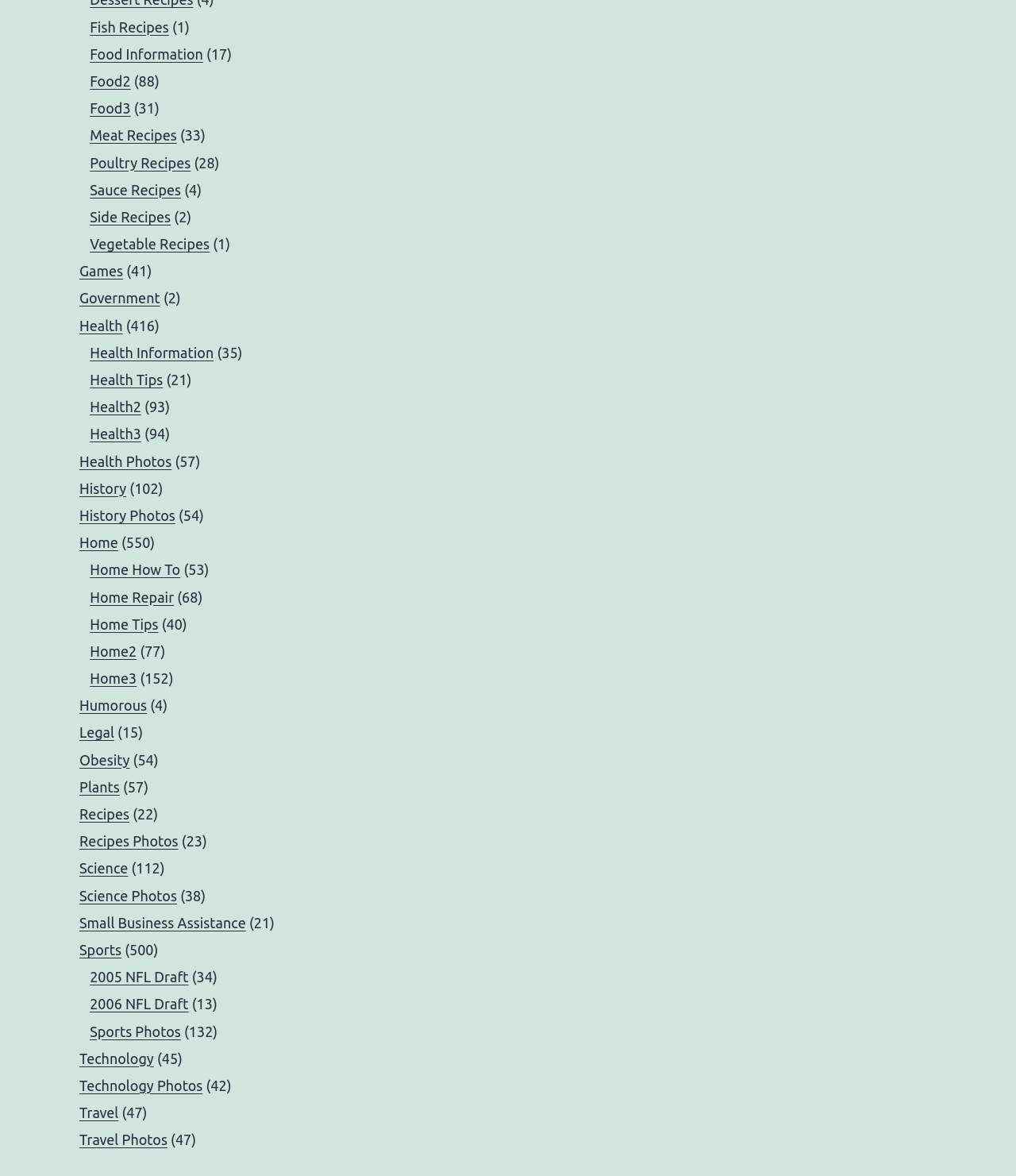Can you specify the bounding box coordinates for the region that should be clicked to fulfill this instruction: "check out 2005 NFL Draft".

[0.088, 0.824, 0.186, 0.837]